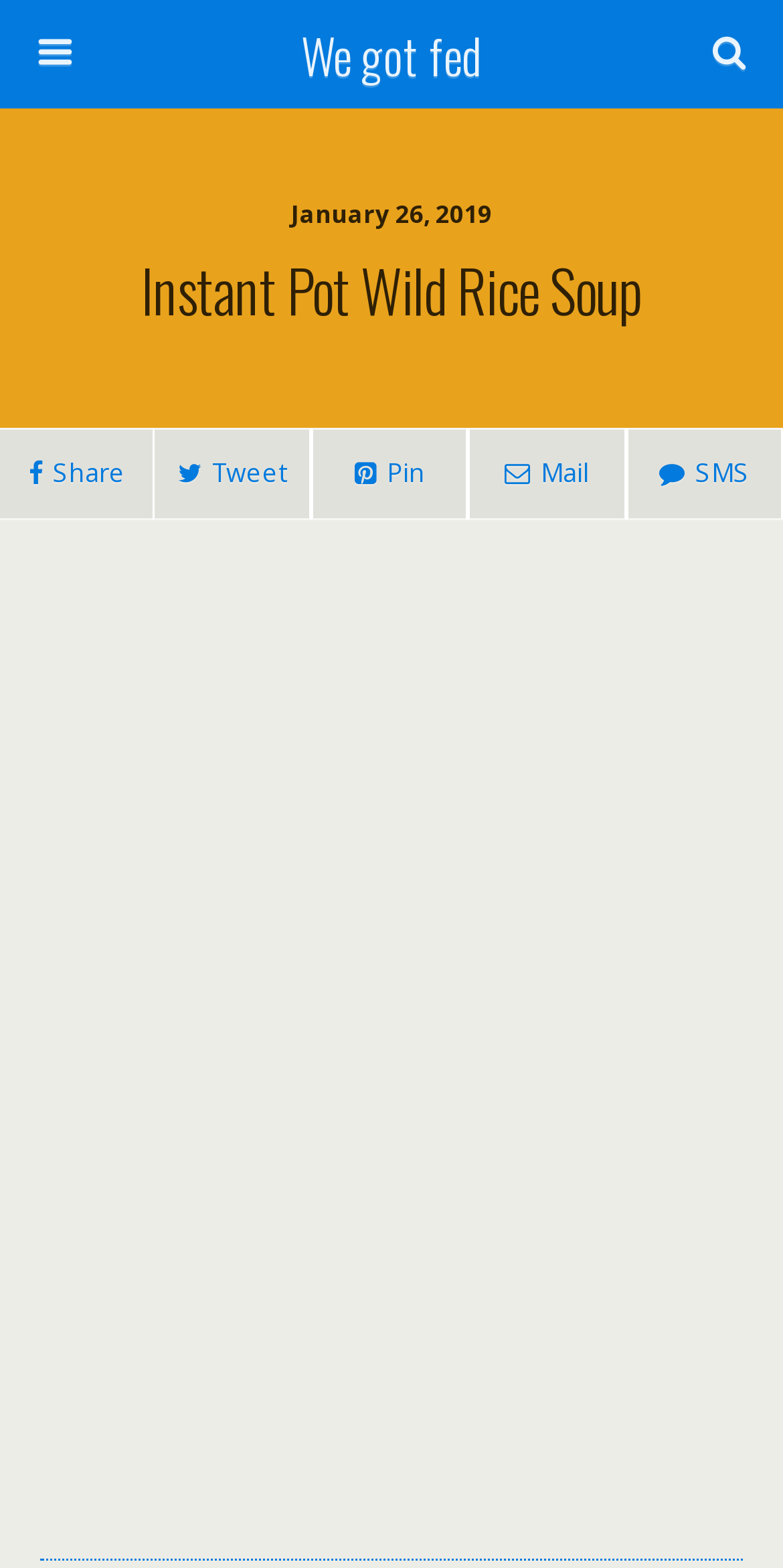Provide your answer in a single word or phrase: 
How many social media sharing options are available?

4